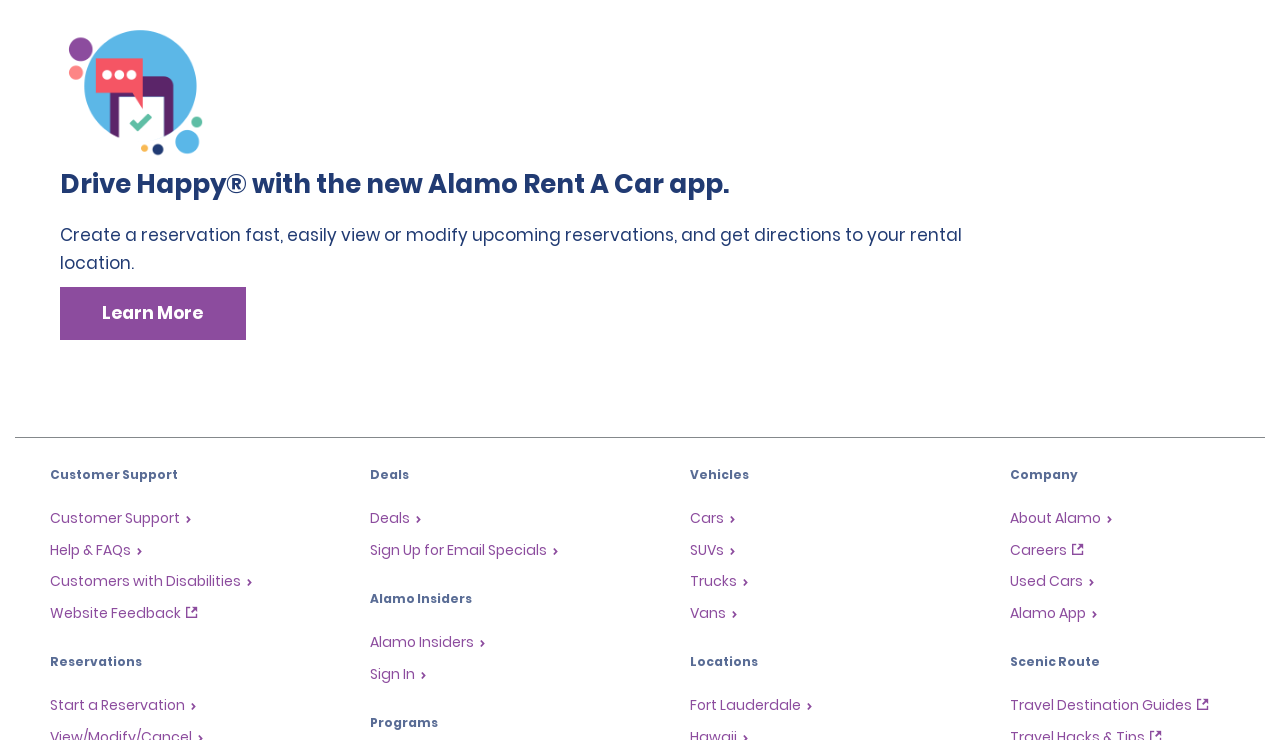Find the bounding box coordinates corresponding to the UI element with the description: "Alamo App". The coordinates should be formatted as [left, top, right, bottom], with values as floats between 0 and 1.

[0.789, 0.815, 0.858, 0.842]